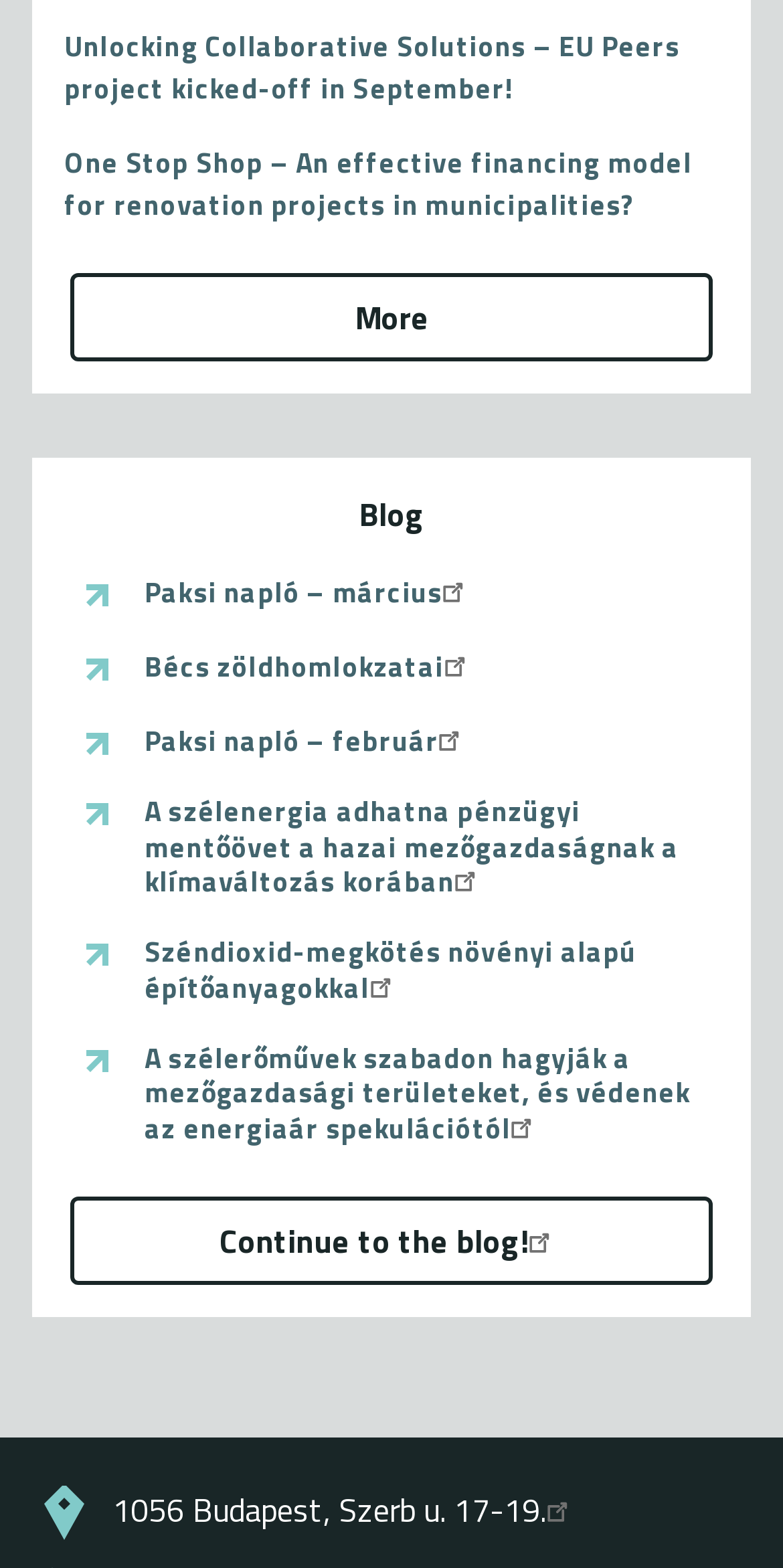Refer to the element description More and identify the corresponding bounding box in the screenshot. Format the coordinates as (top-left x, top-left y, bottom-right x, bottom-right y) with values in the range of 0 to 1.

[0.09, 0.175, 0.91, 0.231]